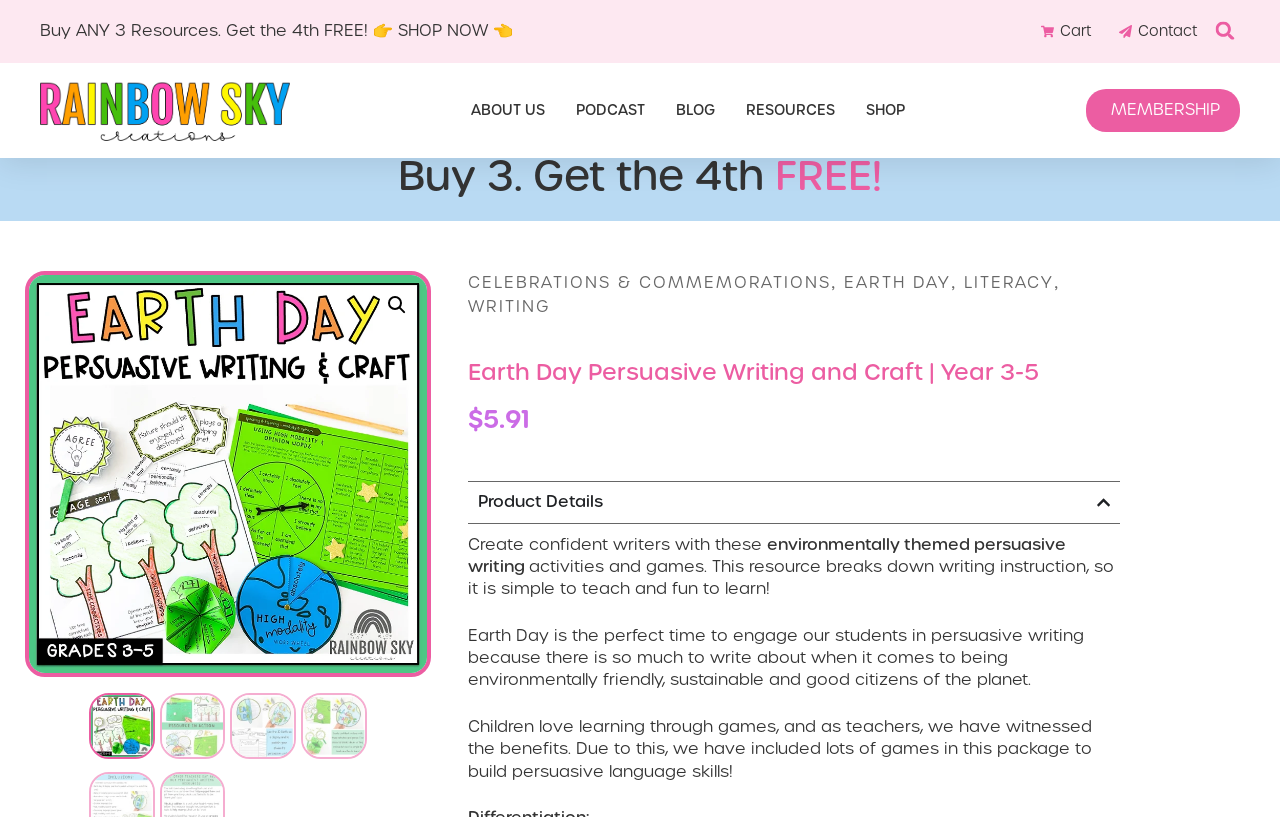Find the bounding box coordinates of the element to click in order to complete this instruction: "Explore the shop". The bounding box coordinates must be four float numbers between 0 and 1, denoted as [left, top, right, bottom].

[0.677, 0.107, 0.707, 0.163]